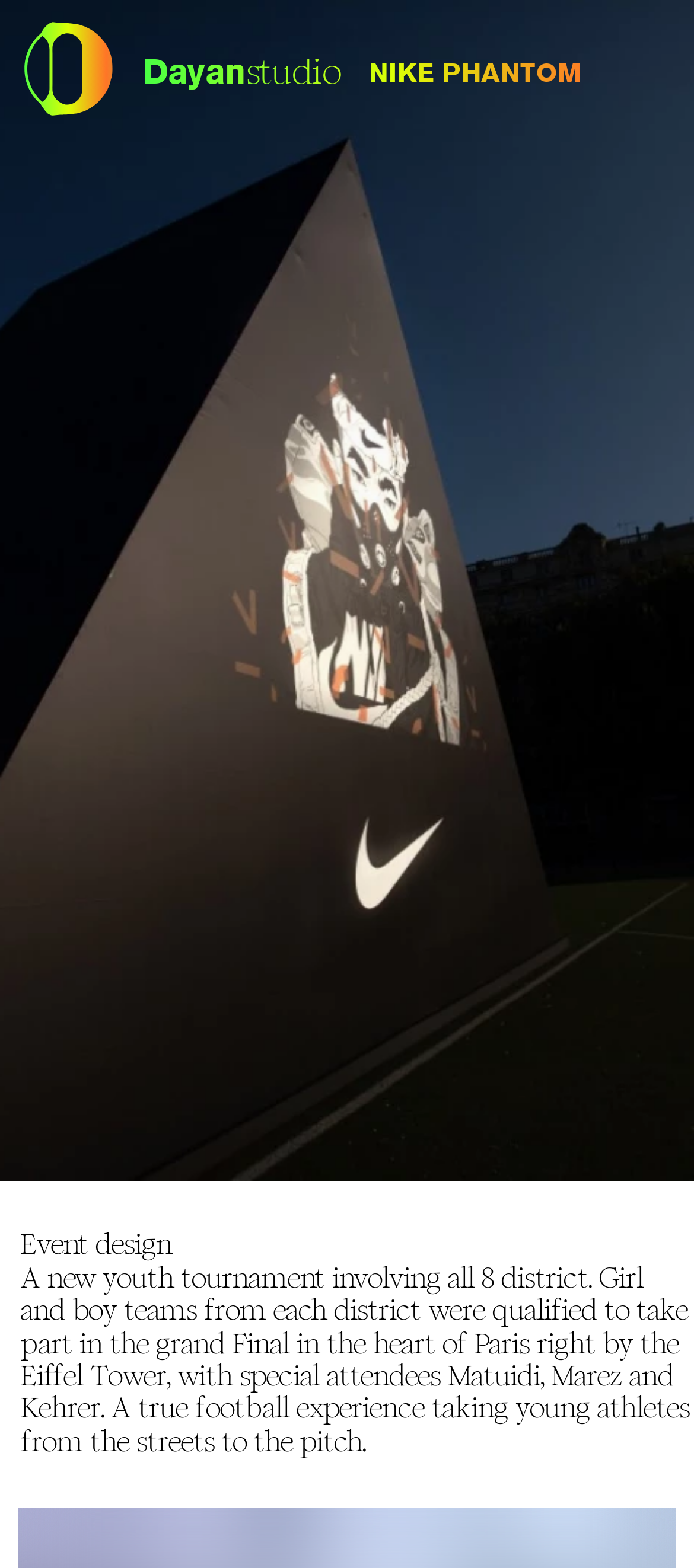Specify the bounding box coordinates (top-left x, top-left y, bottom-right x, bottom-right y) of the UI element in the screenshot that matches this description: Nike AF100

[0.528, 0.468, 0.725, 0.489]